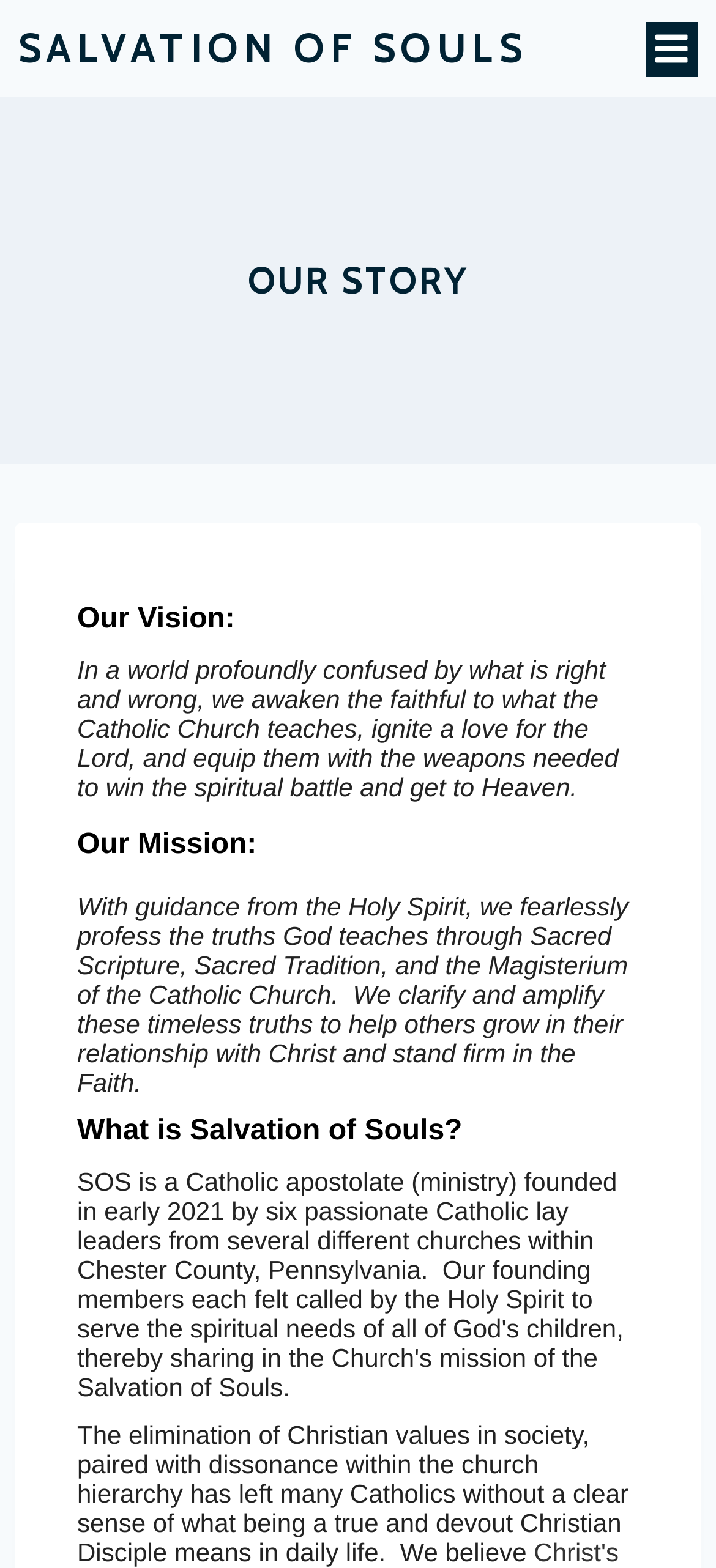What is the main purpose of Salvation of Souls?
Answer the question with a single word or phrase by looking at the picture.

To awaken the faithful